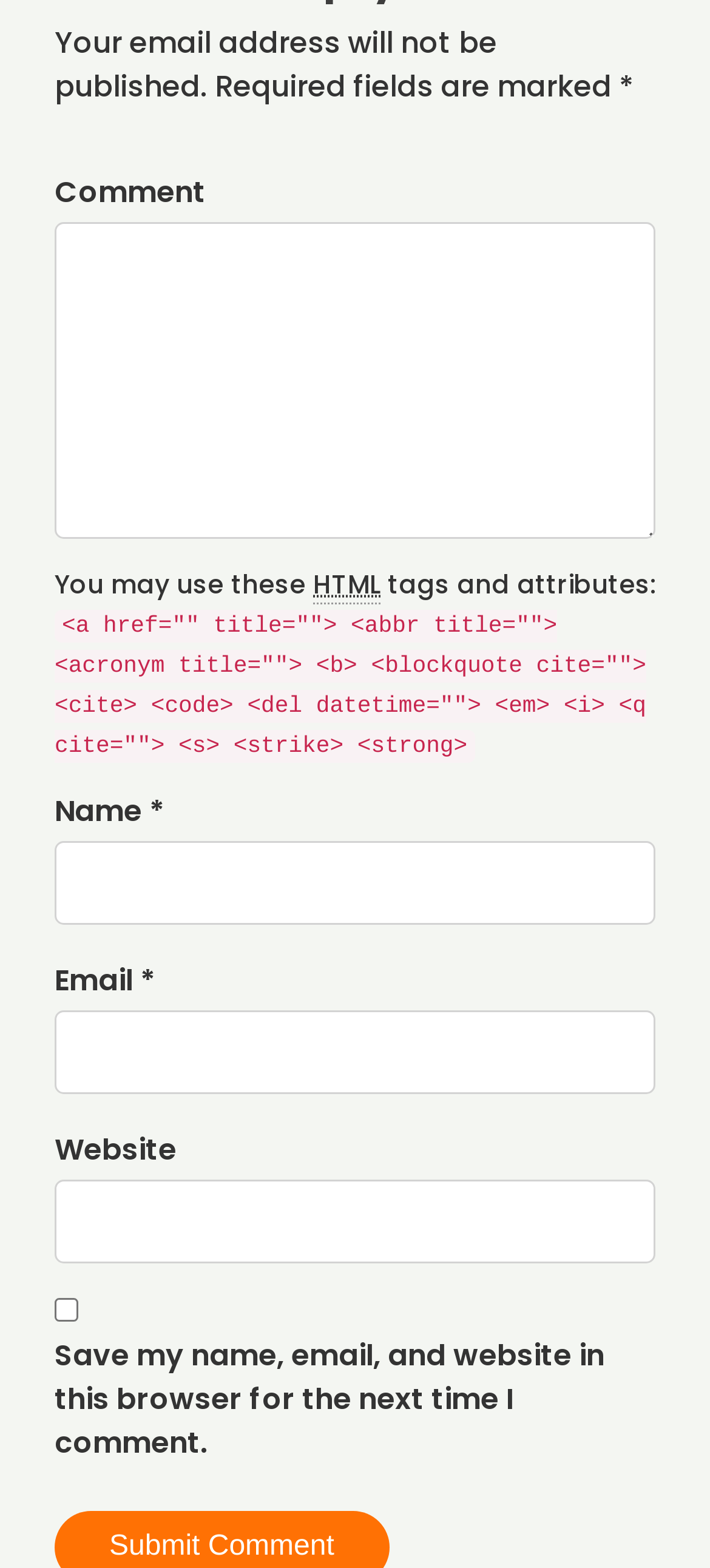Identify the bounding box for the UI element described as: "parent_node: Name * name="author"". Ensure the coordinates are four float numbers between 0 and 1, formatted as [left, top, right, bottom].

[0.077, 0.536, 0.923, 0.59]